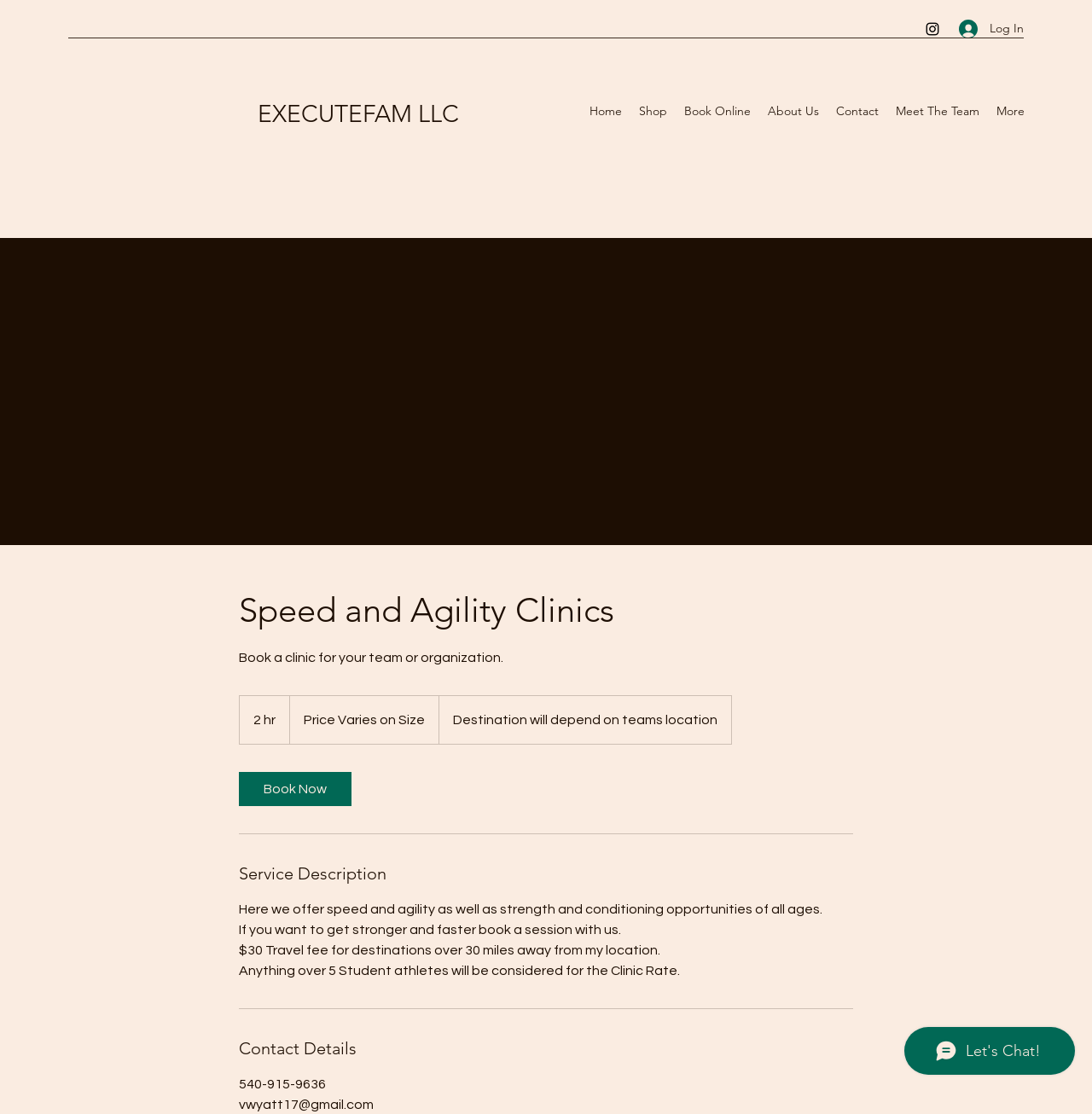Determine the bounding box coordinates for the region that must be clicked to execute the following instruction: "Contact the team via phone".

[0.219, 0.967, 0.298, 0.979]